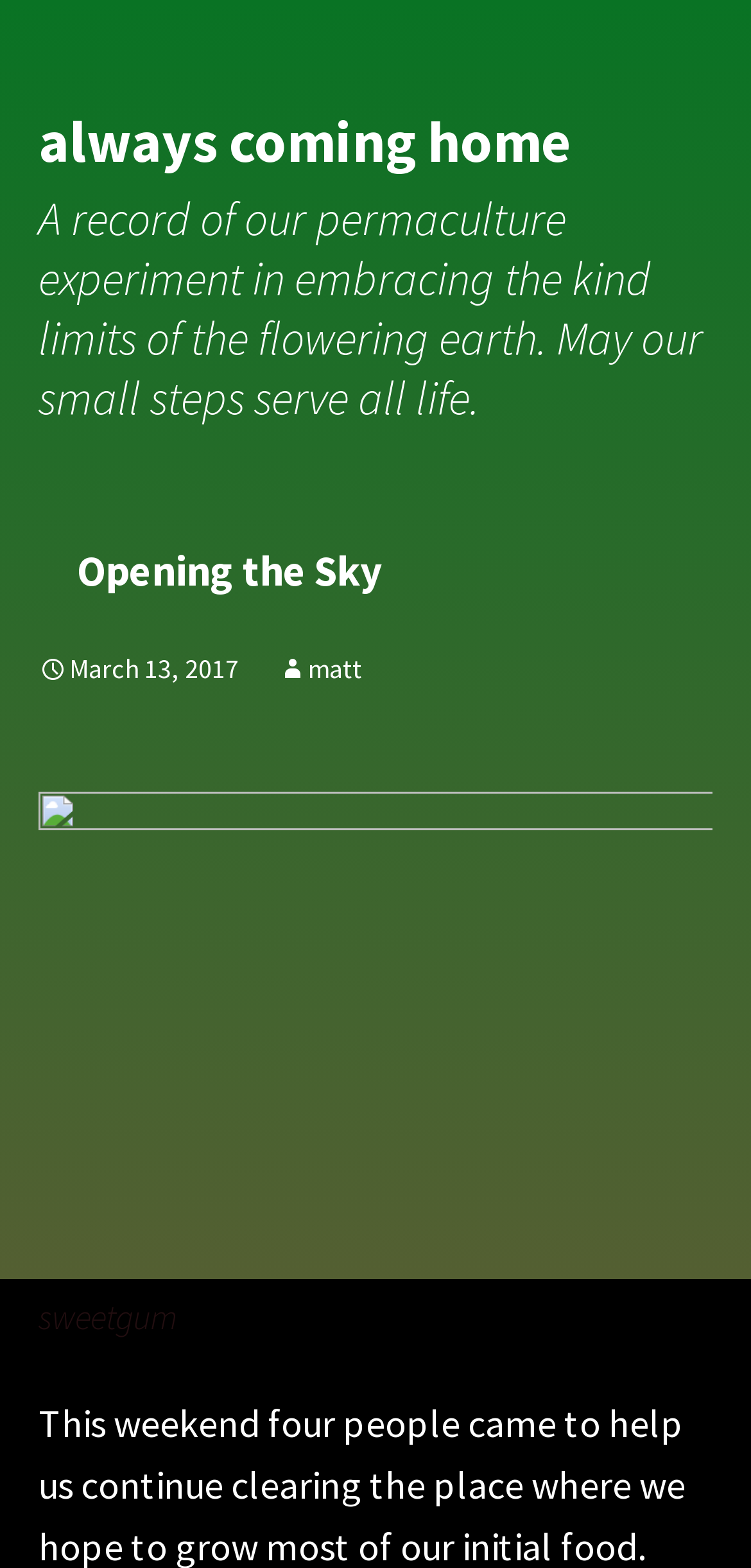Using the provided element description: "March 13, 2017", identify the bounding box coordinates. The coordinates should be four floats between 0 and 1 in the order [left, top, right, bottom].

[0.051, 0.415, 0.318, 0.437]